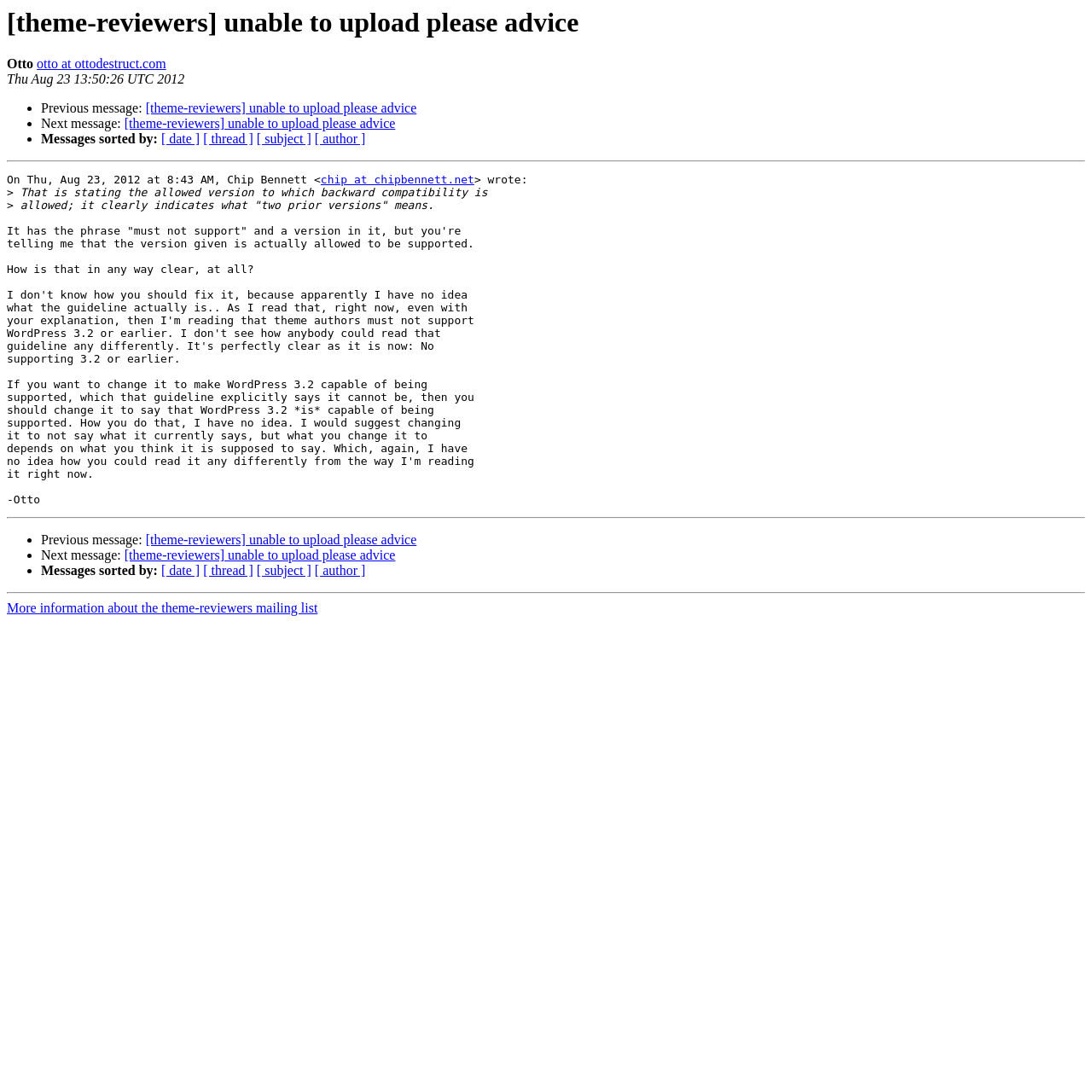Please pinpoint the bounding box coordinates for the region I should click to adhere to this instruction: "Get more information about the theme-reviewers mailing list".

[0.006, 0.55, 0.291, 0.564]